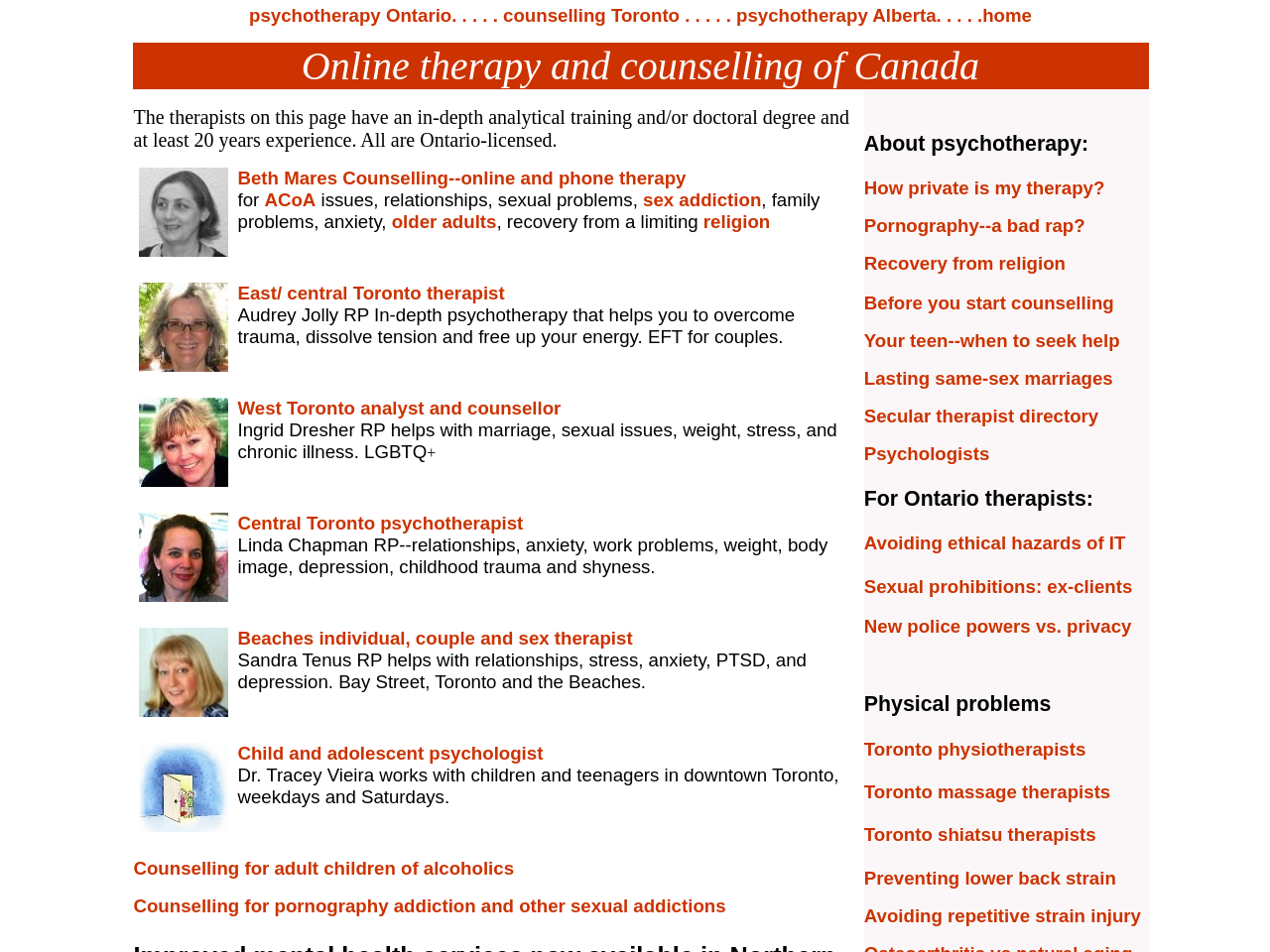Please identify the bounding box coordinates of the element I should click to complete this instruction: 'View Beth Mares Counselling online and phone therapy'. The coordinates should be given as four float numbers between 0 and 1, like this: [left, top, right, bottom].

[0.187, 0.176, 0.54, 0.198]